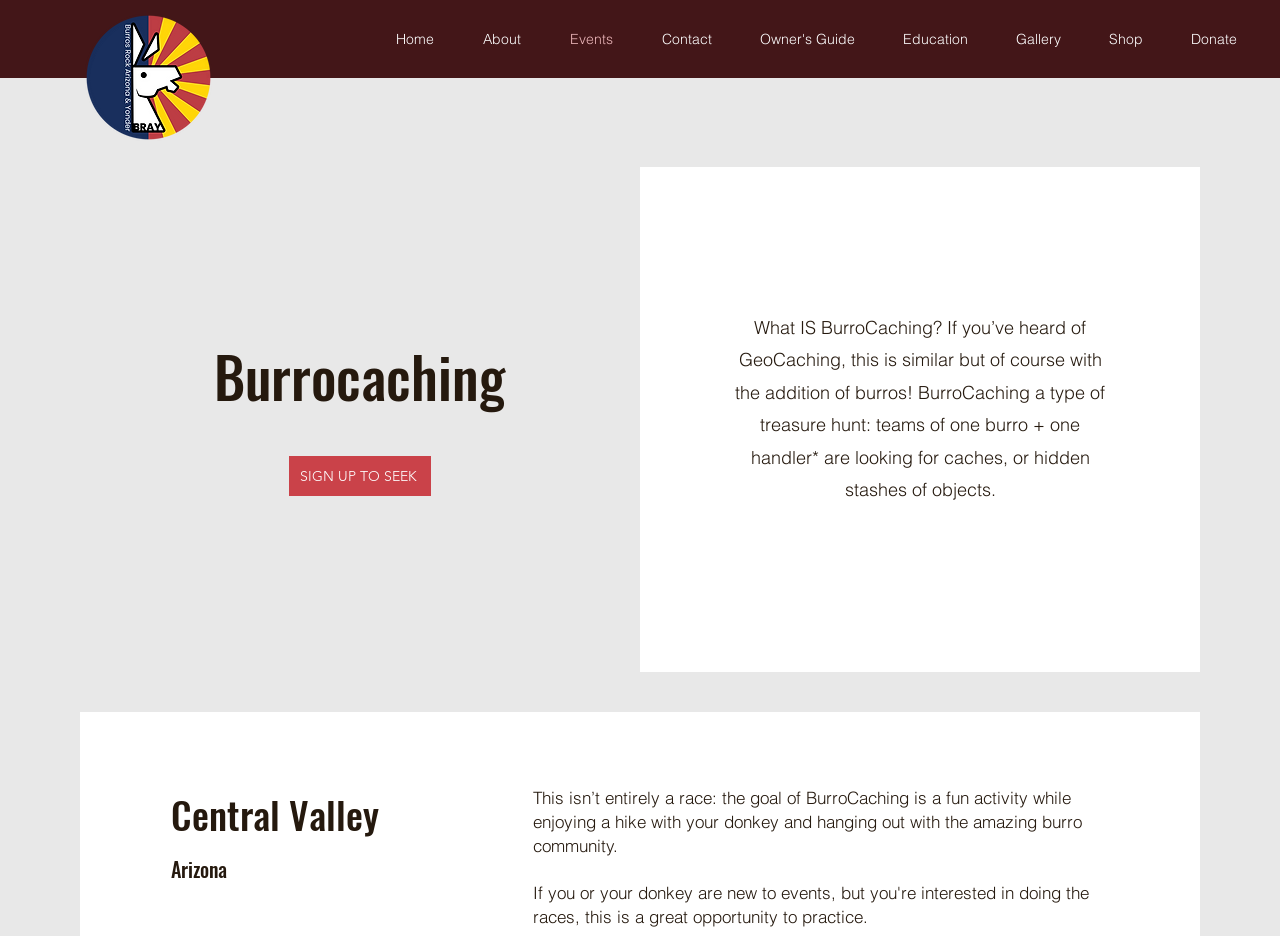Please identify the bounding box coordinates of the element on the webpage that should be clicked to follow this instruction: "Learn about BurroCaching". The bounding box coordinates should be given as four float numbers between 0 and 1, formatted as [left, top, right, bottom].

[0.574, 0.338, 0.863, 0.535]